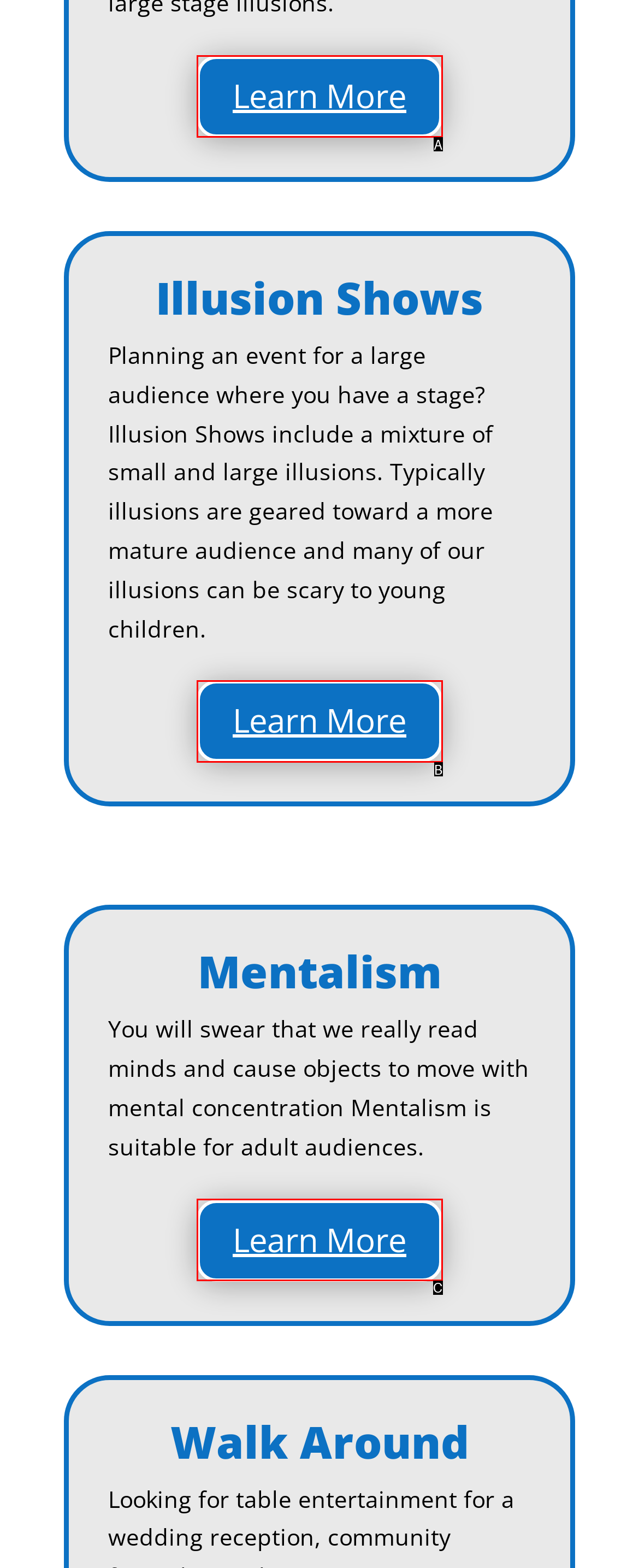Tell me the letter of the HTML element that best matches the description: Learn More from the provided options.

B